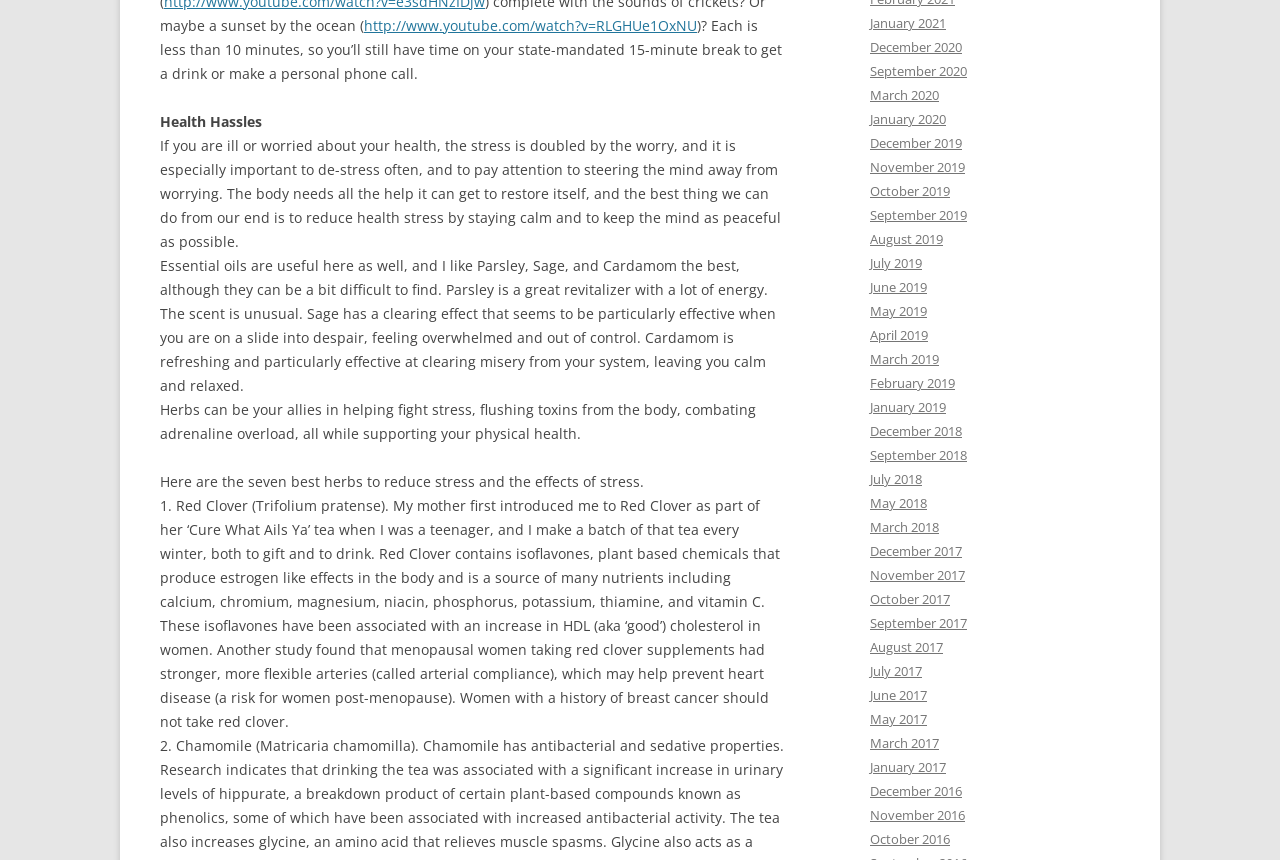Please give a succinct answer to the question in one word or phrase:
What is the purpose of essential oils?

To reduce stress